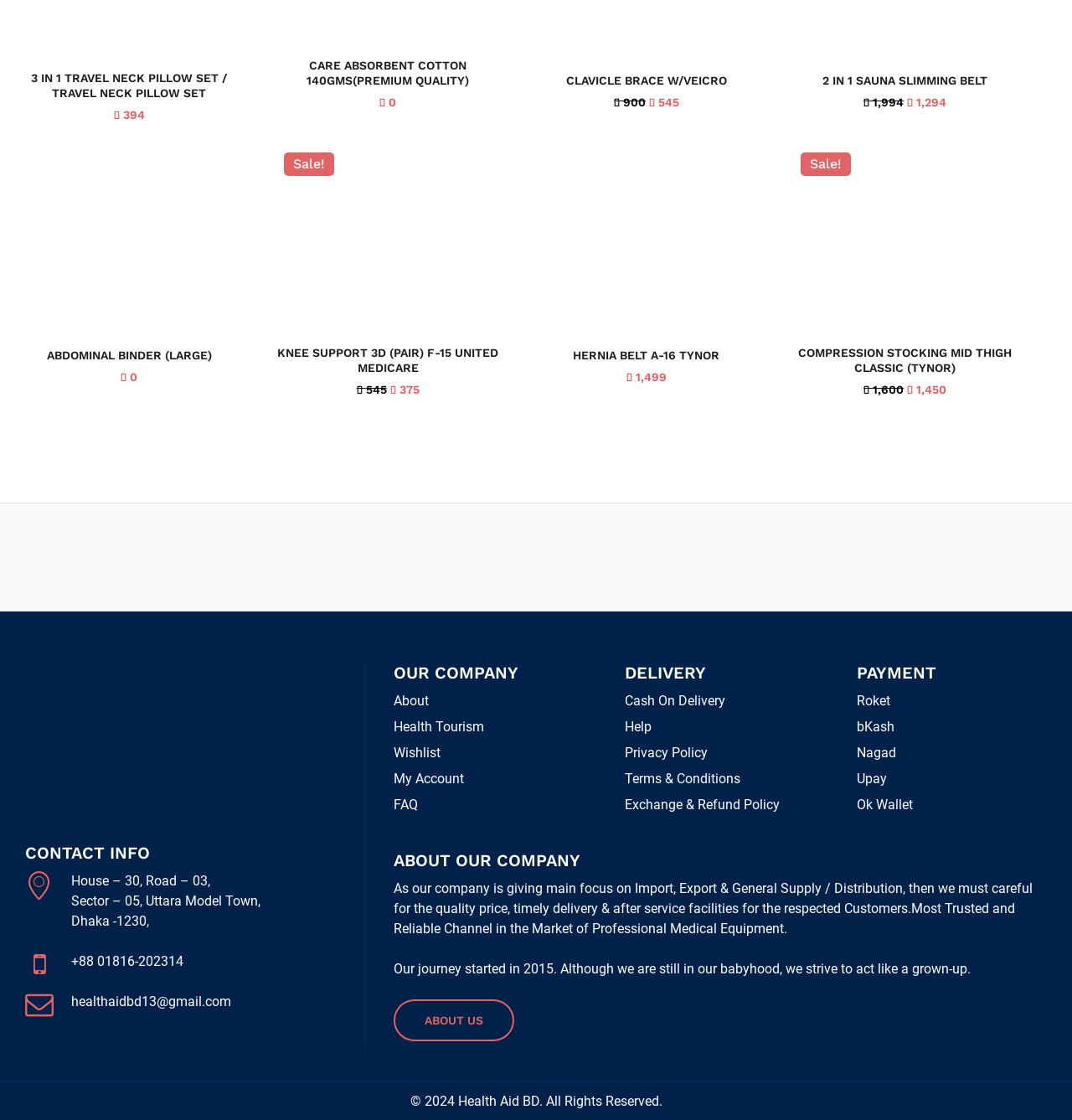Look at the image and write a detailed answer to the question: 
What is the price of the Compression Stocking Mid Thigh Classic (Tynor)?

I found the price of the Compression Stocking Mid Thigh Classic (Tynor) by looking at the StaticText element with the text '৳' and the adjacent StaticText element with the text '1,450'.